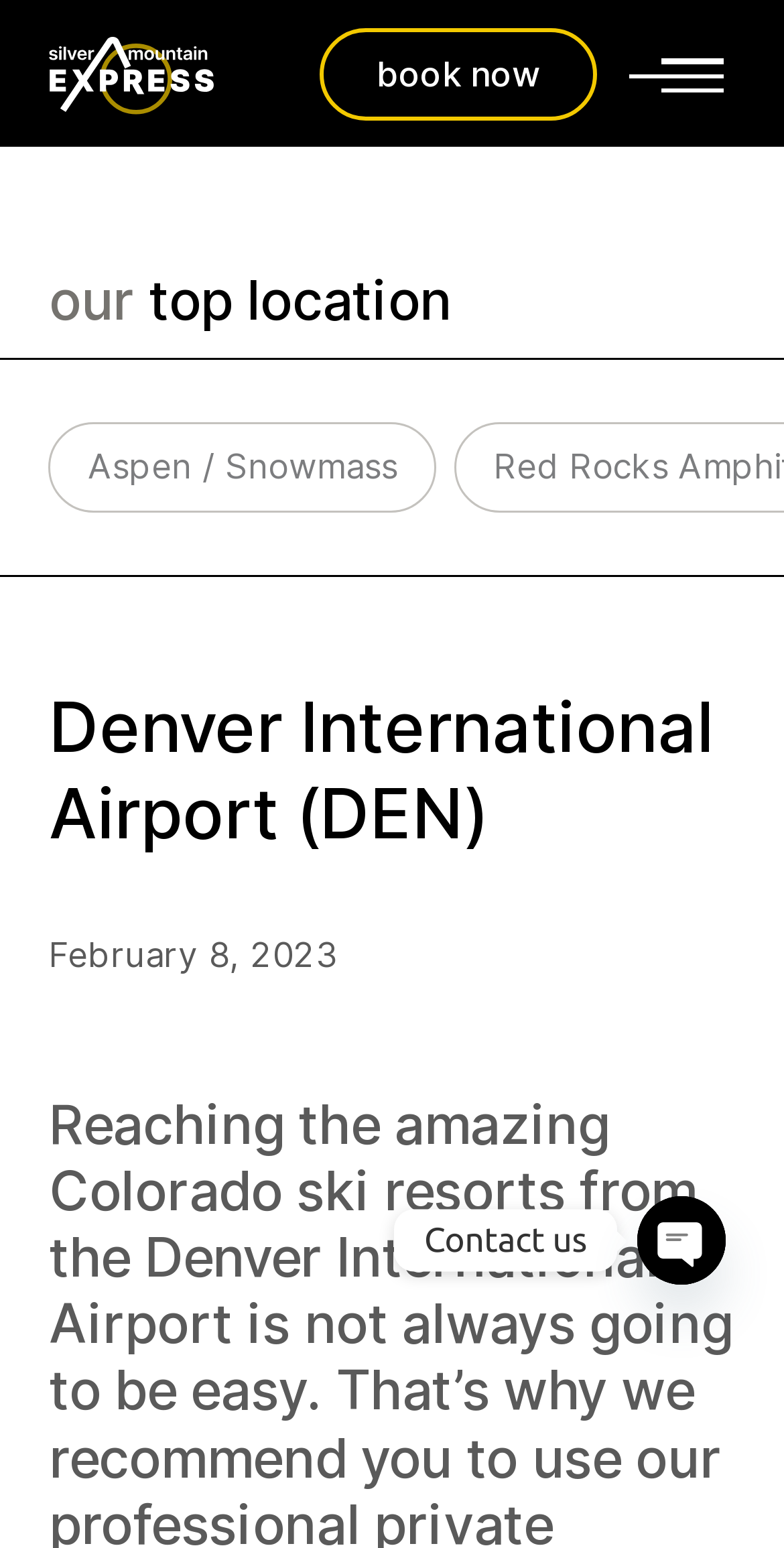Extract the bounding box coordinates for the UI element described as: "menu toggle menu".

[0.788, 0.0, 0.938, 0.095]